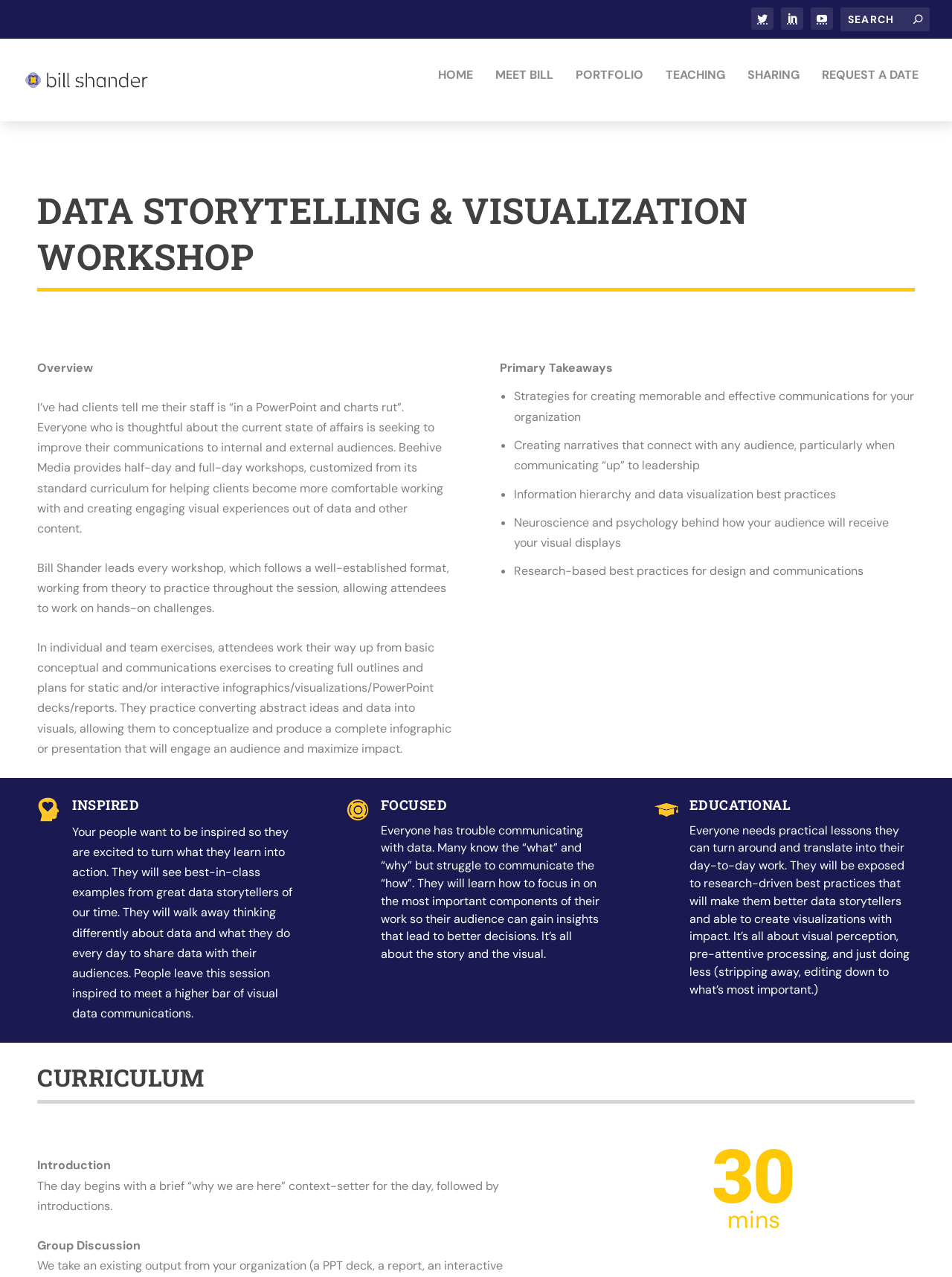Please identify the bounding box coordinates of the element's region that I should click in order to complete the following instruction: "request a date". The bounding box coordinates consist of four float numbers between 0 and 1, i.e., [left, top, right, bottom].

[0.863, 0.062, 0.965, 0.103]